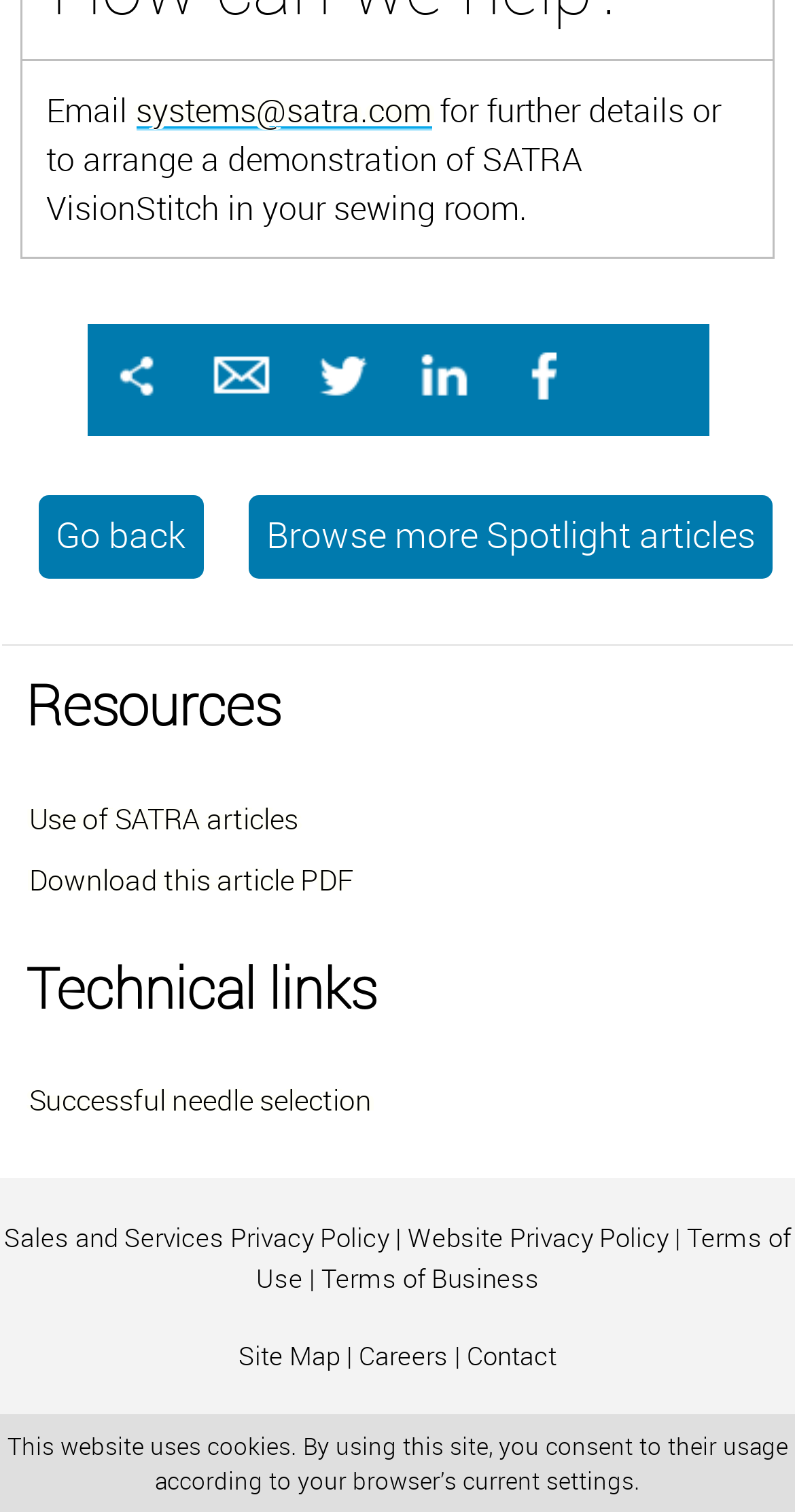What is the category of the 'Successful needle selection' link?
Please provide an in-depth and detailed response to the question.

The 'Successful needle selection' link can be found under the 'Technical links' heading, which is located in the middle section of the webpage.